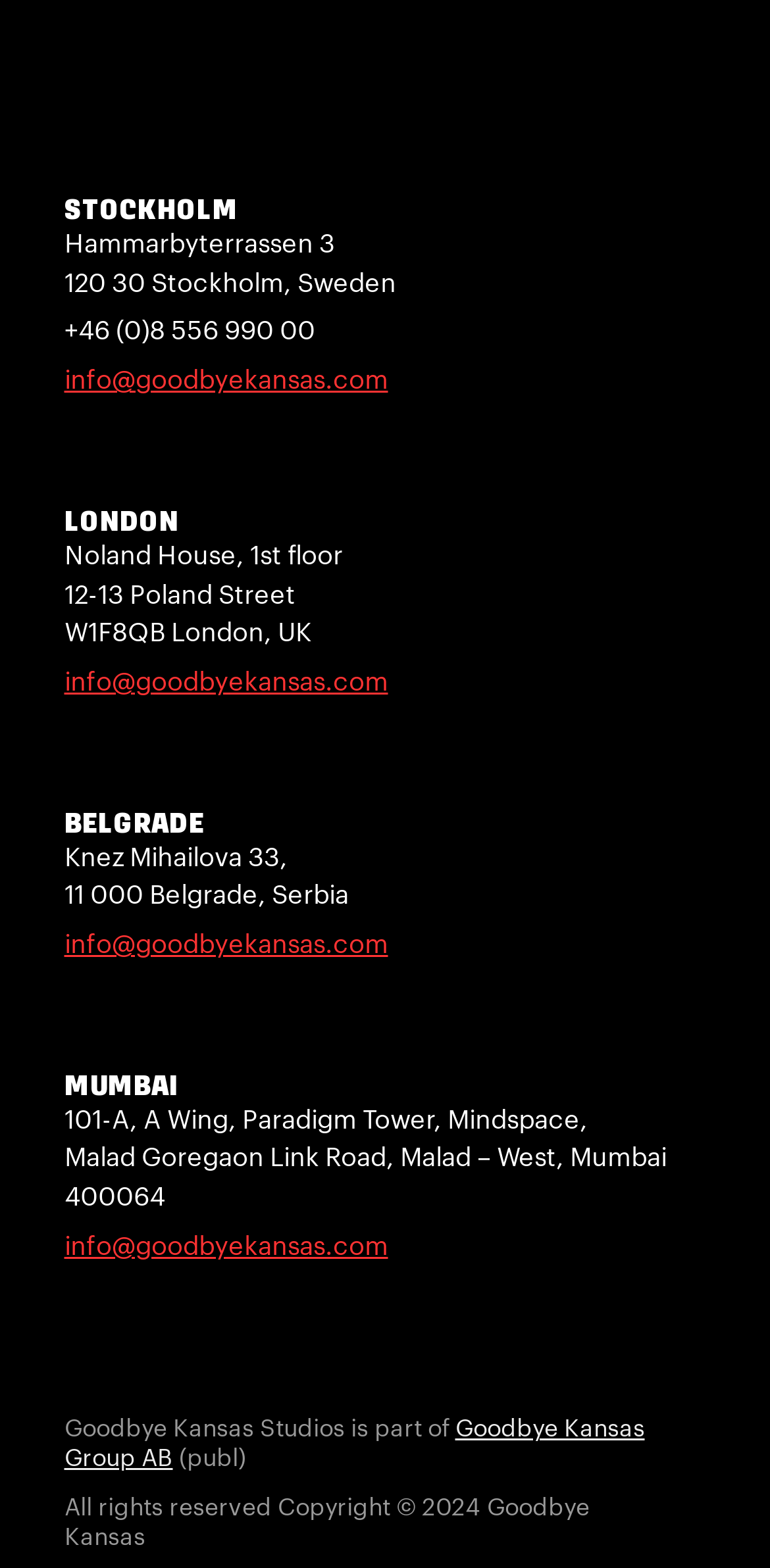Answer succinctly with a single word or phrase:
What is the name of the parent company of Goodbye Kansas Studios?

Goodbye Kansas Group AB